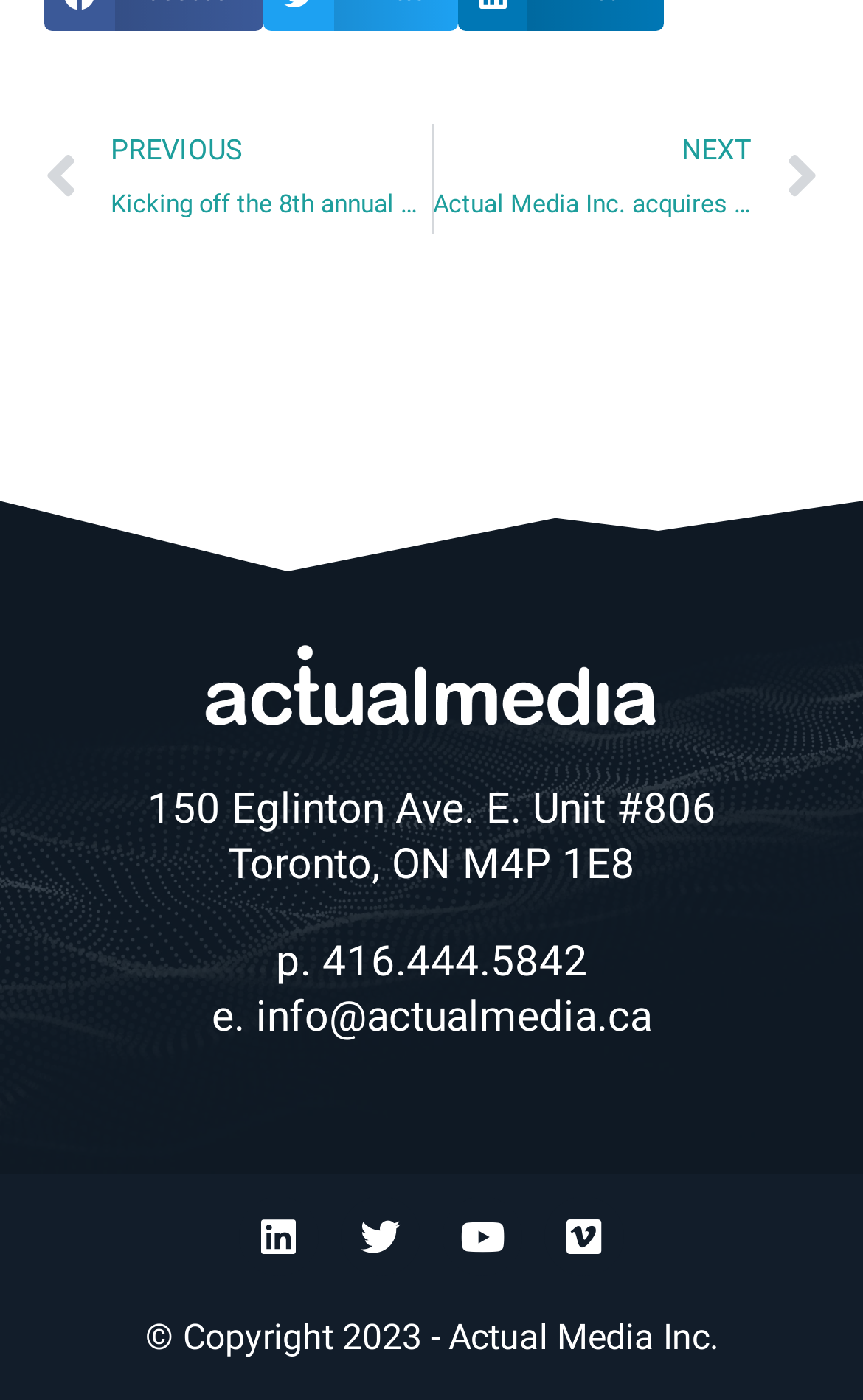Give a one-word or short-phrase answer to the following question: 
What is the email address of Actual Media Inc.?

info@actualmedia.ca